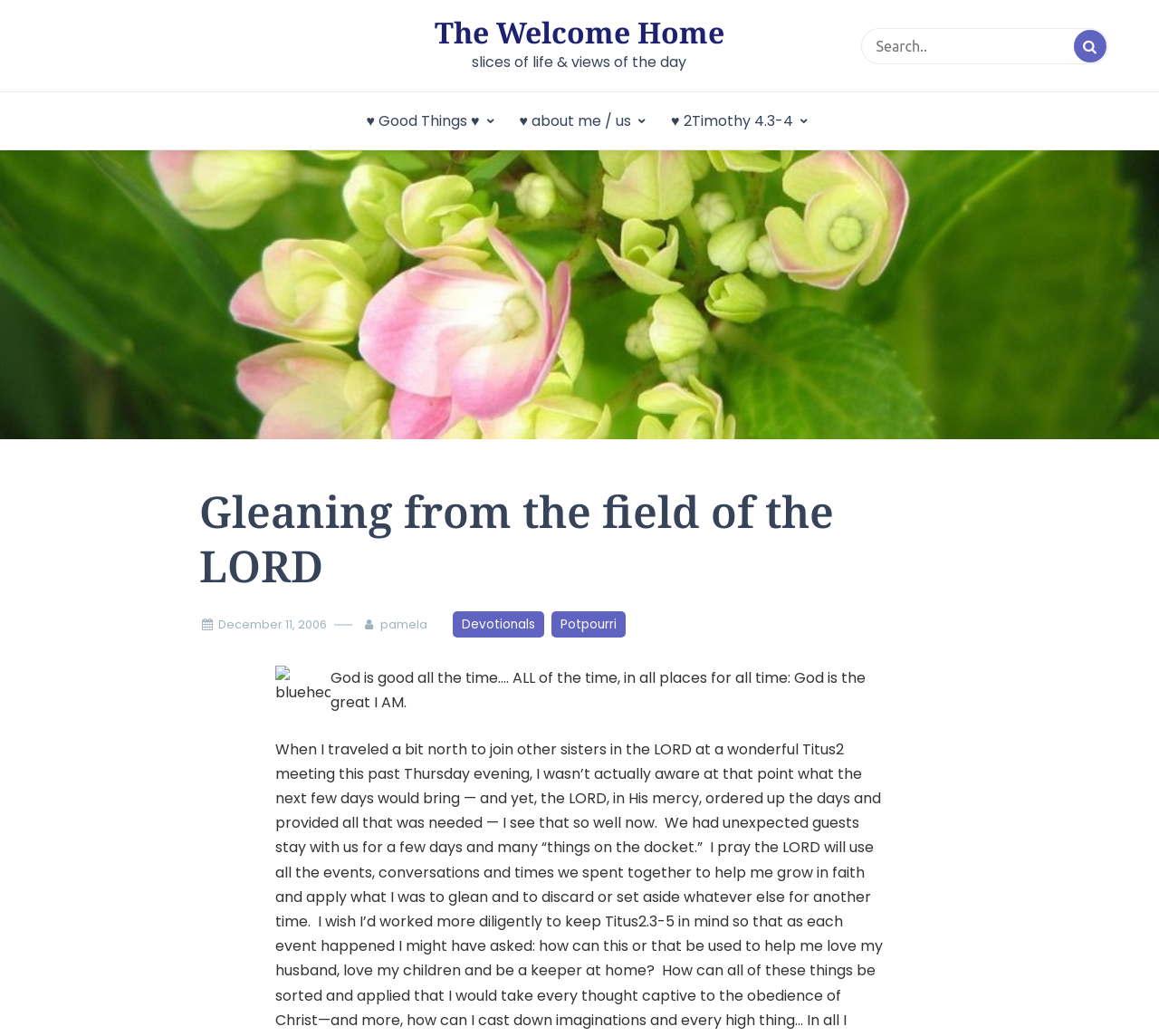Pinpoint the bounding box coordinates of the area that should be clicked to complete the following instruction: "read devotionals". The coordinates must be given as four float numbers between 0 and 1, i.e., [left, top, right, bottom].

[0.39, 0.59, 0.469, 0.616]